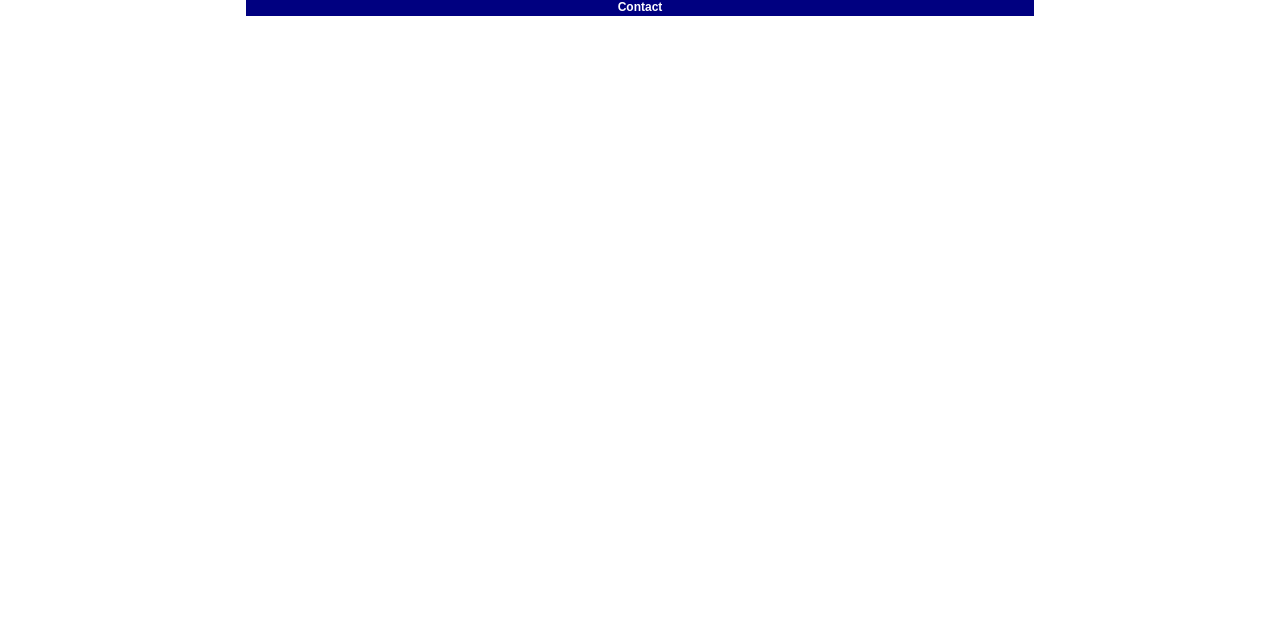Identify the bounding box coordinates for the UI element described by the following text: "Contact". Provide the coordinates as four float numbers between 0 and 1, in the format [left, top, right, bottom].

[0.483, 0.0, 0.517, 0.022]